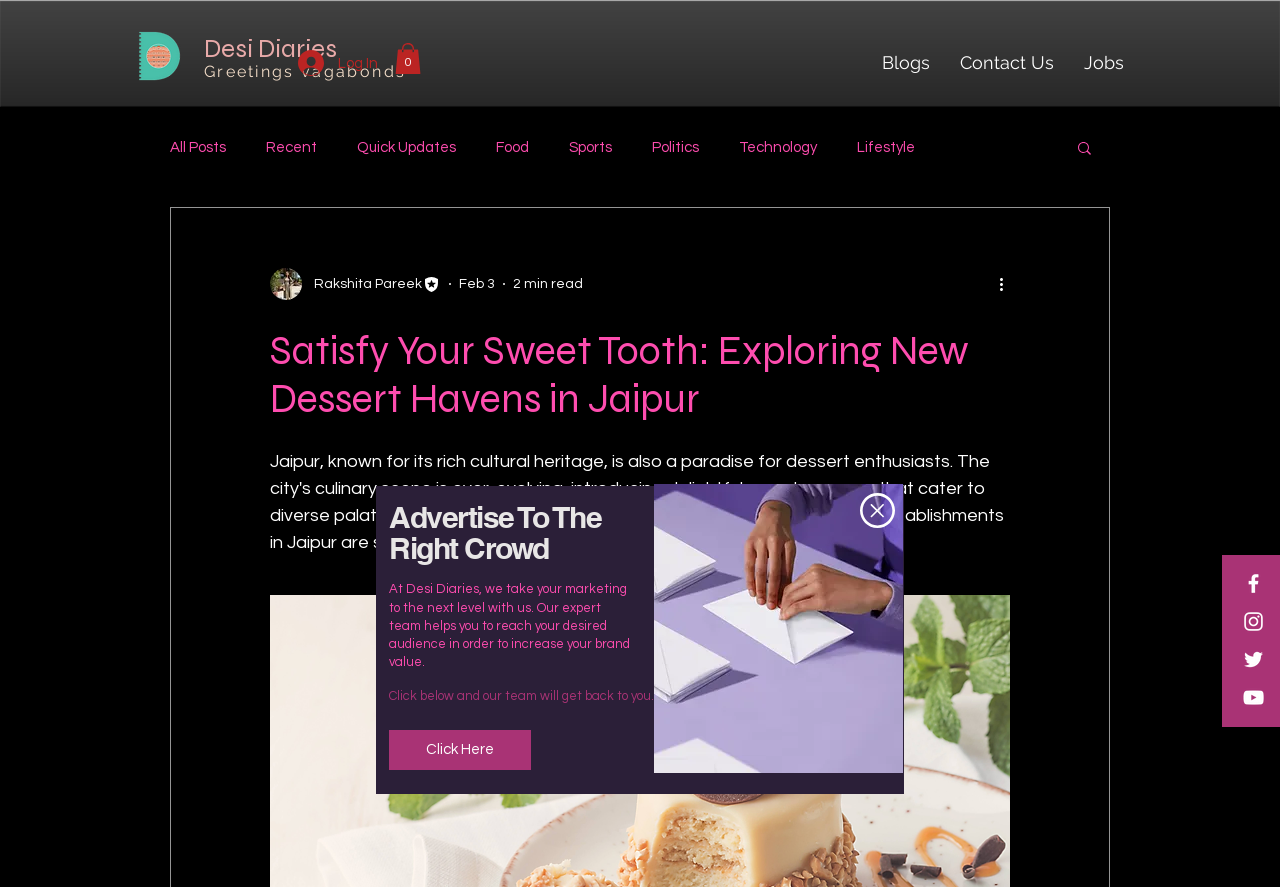Describe all the key features of the webpage in detail.

The webpage is about exploring new dessert havens in Jaipur, a city known for its rich cultural heritage and evolving culinary scene. At the top left corner, there is a logo of Jaipur Diaries, accompanied by links to "Desi Diaries" and "Greetings vagabonds". A "Log In" button and a "Cart with 0 items" button are situated nearby. 

A navigation menu labeled "Site" is located at the top center, providing links to "Blogs", "Contact Us", and "Jobs". 

On the right side of the page, there is a social bar with links to Facebook, Instagram, Twitter, and YouTube, each accompanied by its respective icon.

Below the navigation menu, there is a blog section with a navigation menu labeled "blog", offering links to "All Posts", "Recent", "Quick Updates", and various categories such as "Food", "Sports", "Politics", "Technology", and "Lifestyle". A "Search" button is situated at the end of this menu.

The main content of the page is an article titled "Satisfy Your Sweet Tooth: Exploring New Dessert Havens in Jaipur", written by Rakshita Pareek, the editor. The article is accompanied by the writer's picture and information about the publication date and reading time. 

At the bottom of the page, there is a section promoting advertising opportunities with Desi Diaries, highlighting their expertise in helping businesses reach their target audience and increase brand value. This section includes a call-to-action button labeled "Click Here" and a "Back to site" button.